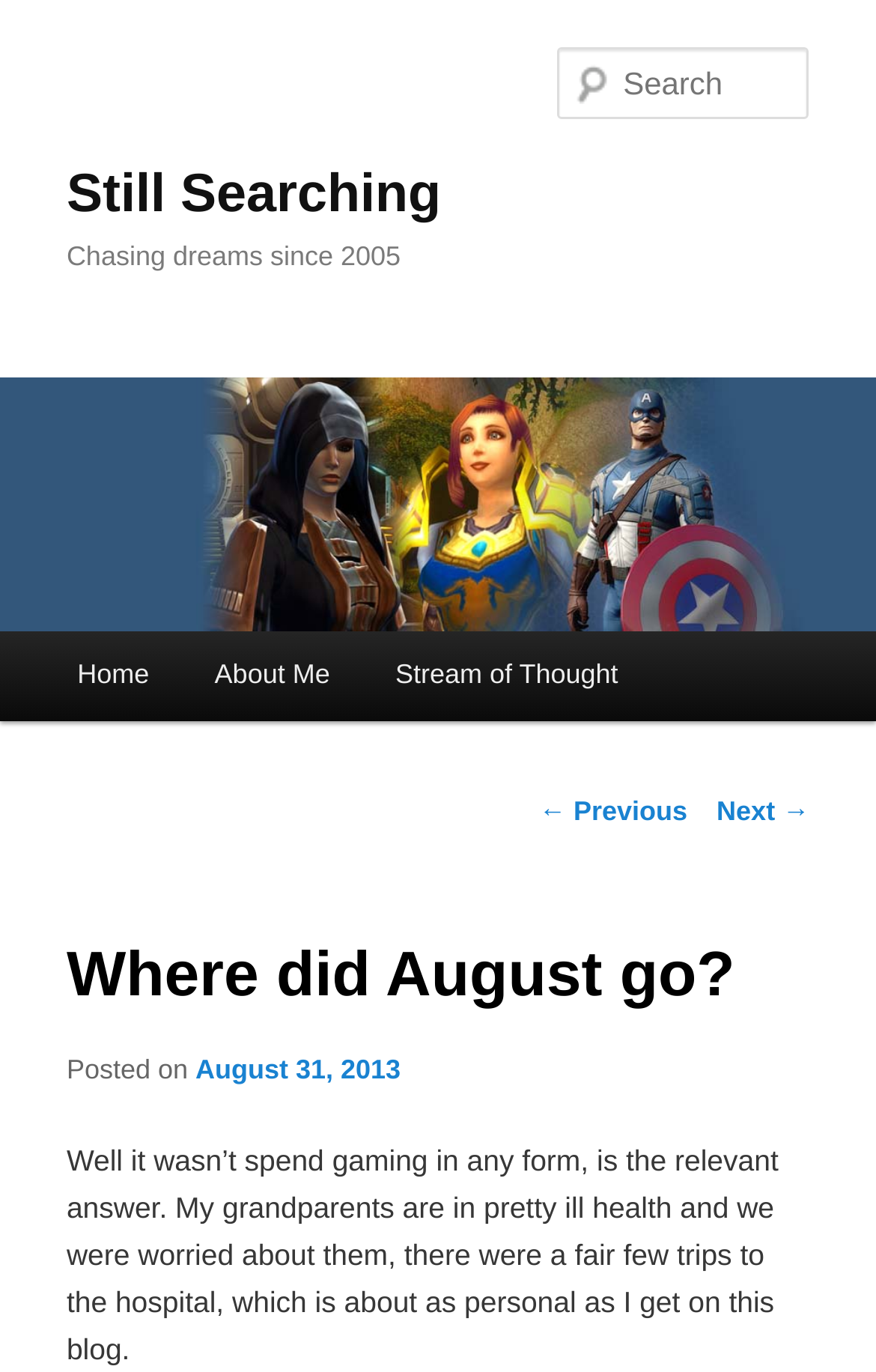From the webpage screenshot, predict the bounding box of the UI element that matches this description: "August 31, 2013".

[0.223, 0.767, 0.457, 0.79]